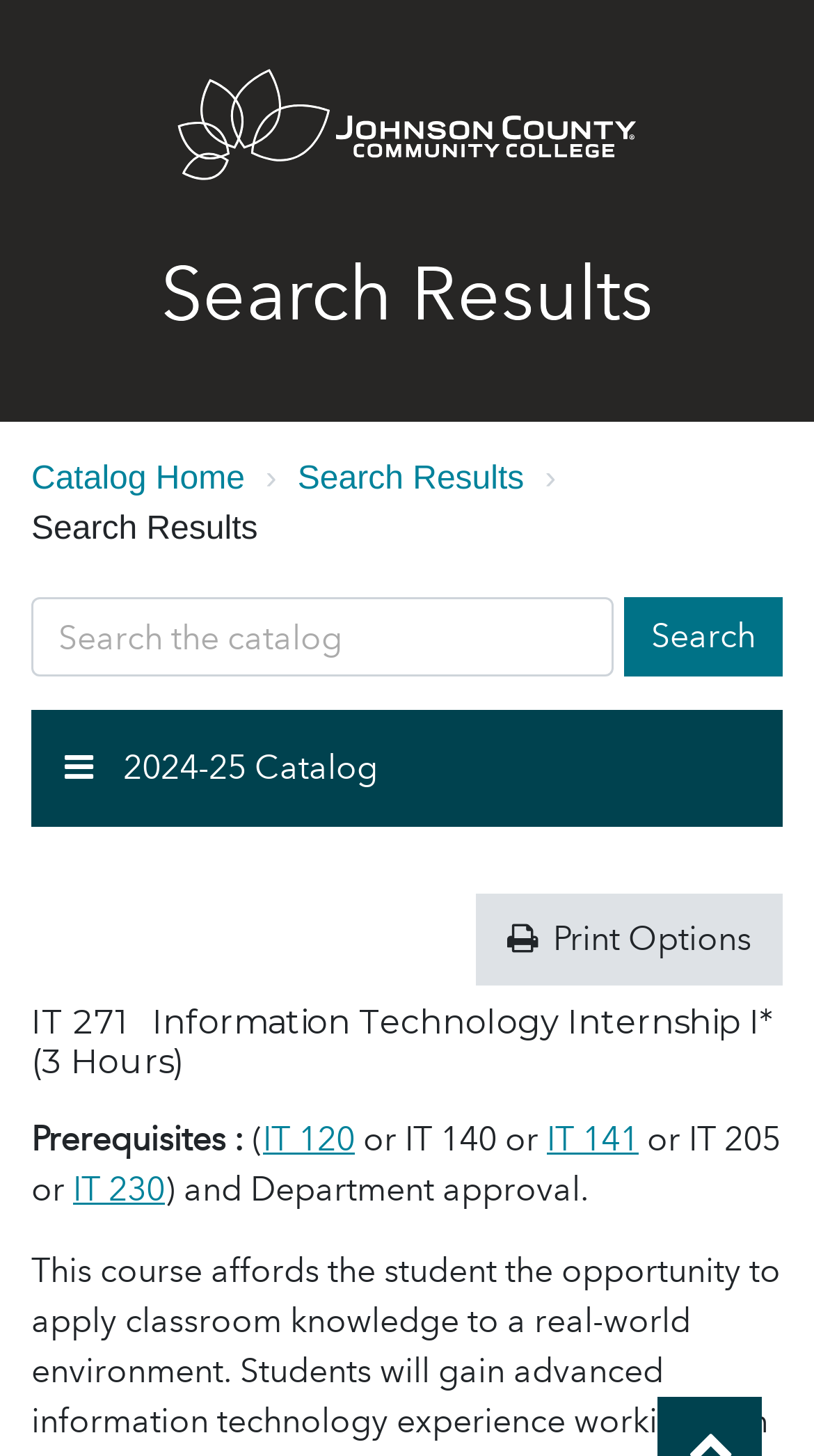Find the bounding box coordinates of the clickable element required to execute the following instruction: "go to the 'June 2024' archives". Provide the coordinates as four float numbers between 0 and 1, i.e., [left, top, right, bottom].

None